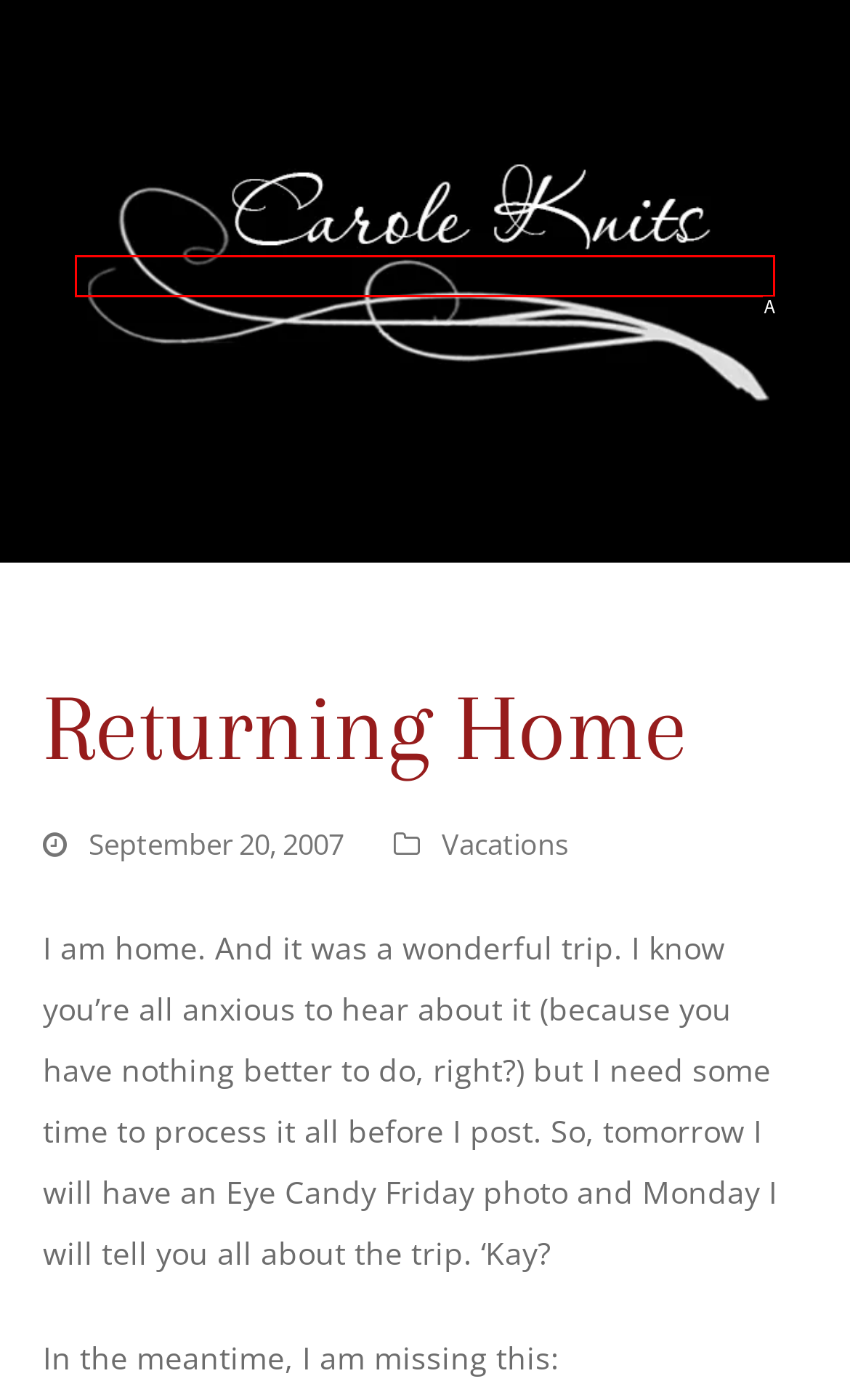Identify the HTML element that corresponds to the description: alt="Carole Knits Blog Logo" Provide the letter of the correct option directly.

A